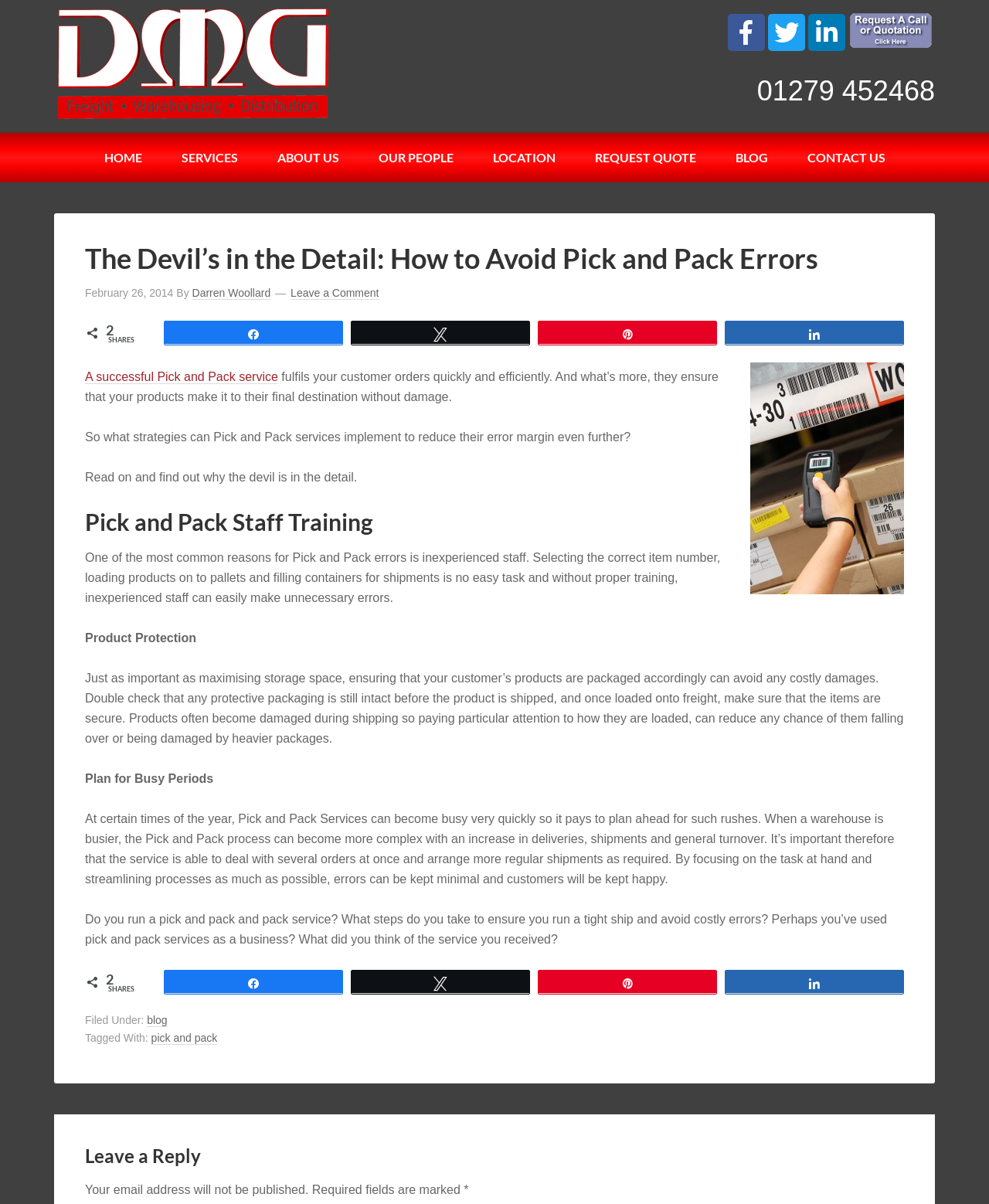Please give a succinct answer using a single word or phrase:
What is the topic of the article?

Pick and Pack Errors